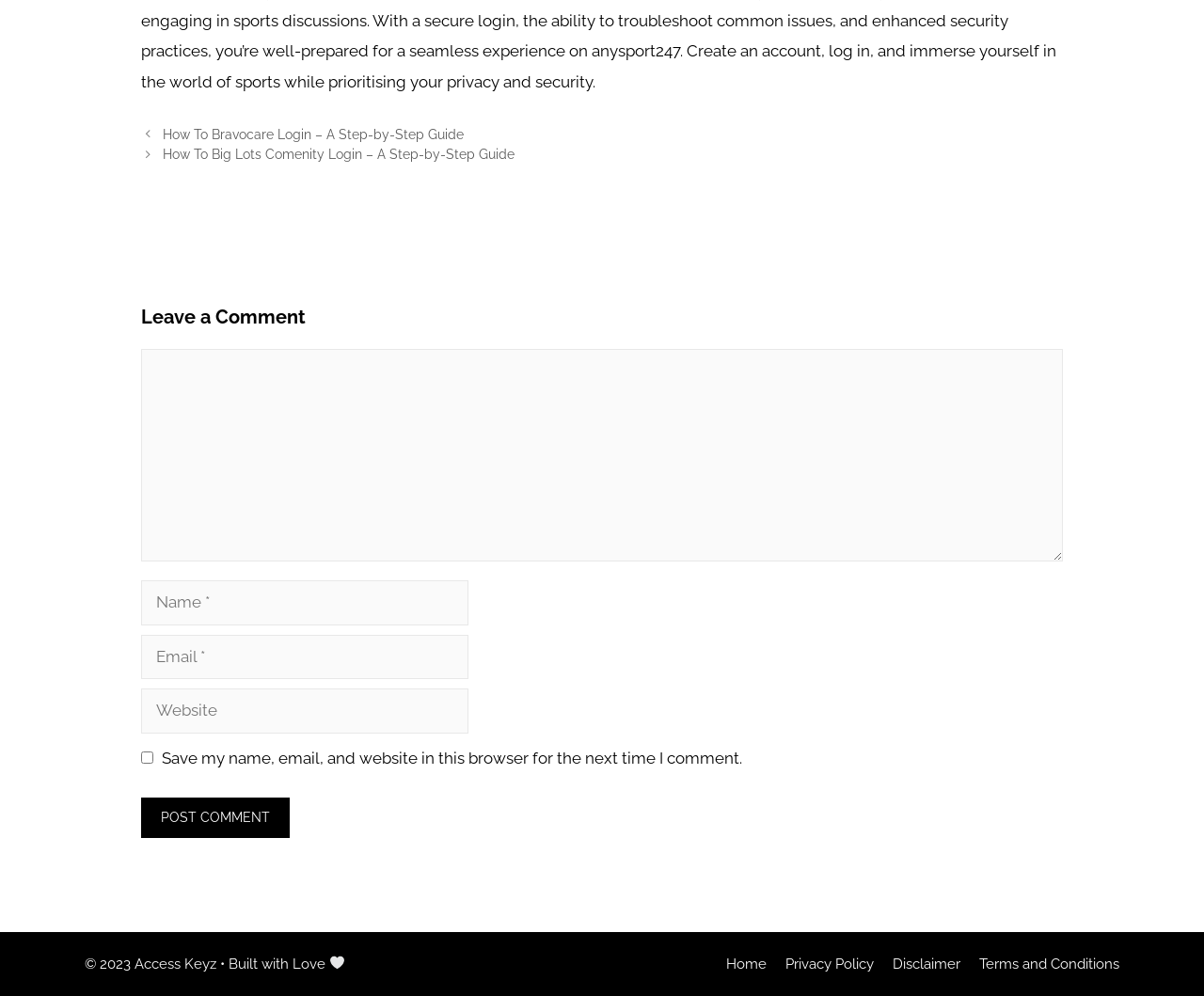Answer with a single word or phrase: 
What is the purpose of the links in the footer?

Navigate to other pages